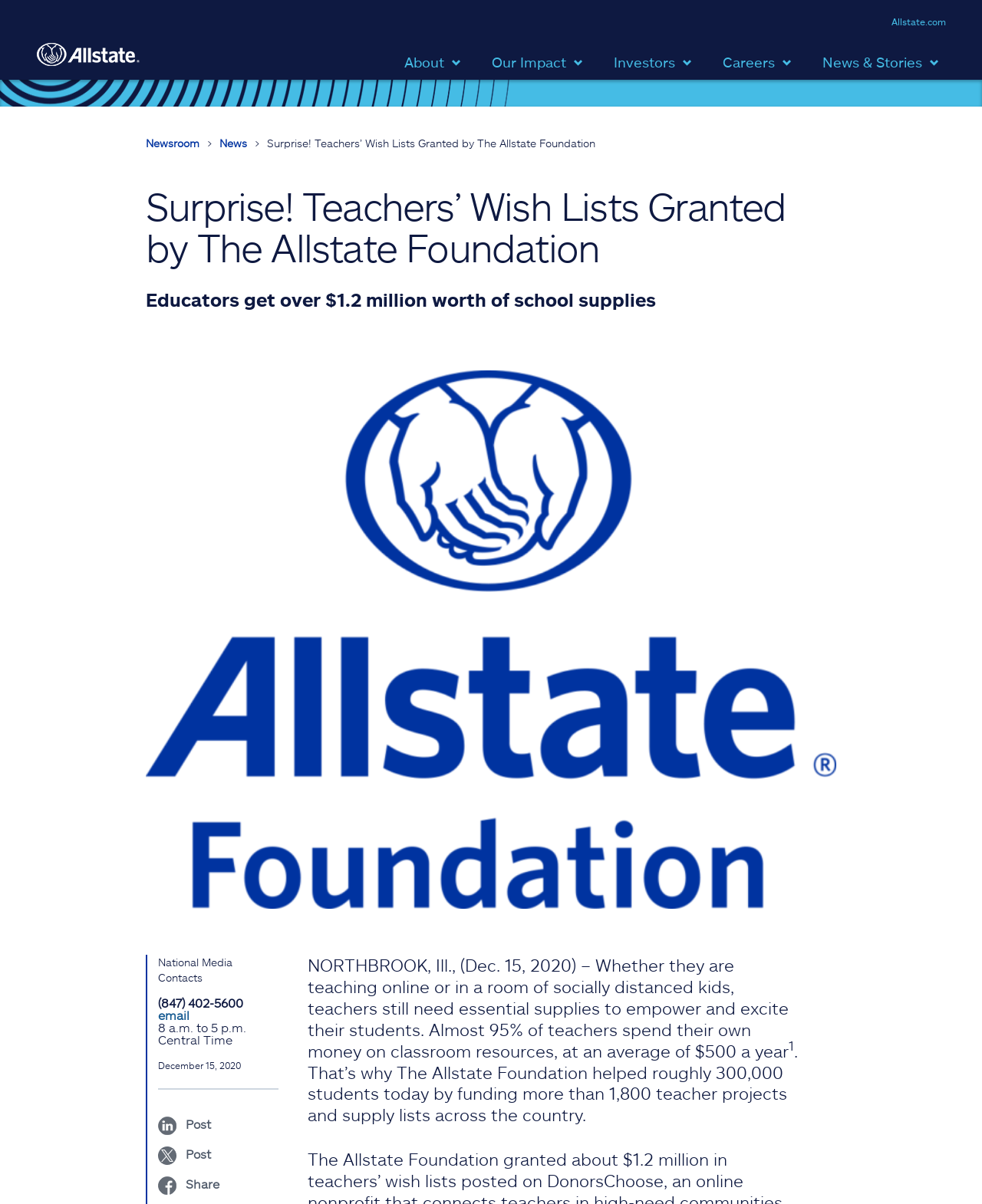How much do teachers spend on classroom resources on average?
Carefully analyze the image and provide a thorough answer to the question.

I found this information in the text on the webpage, which states that almost 95% of teachers spend their own money on classroom resources, at an average of $500 a year.